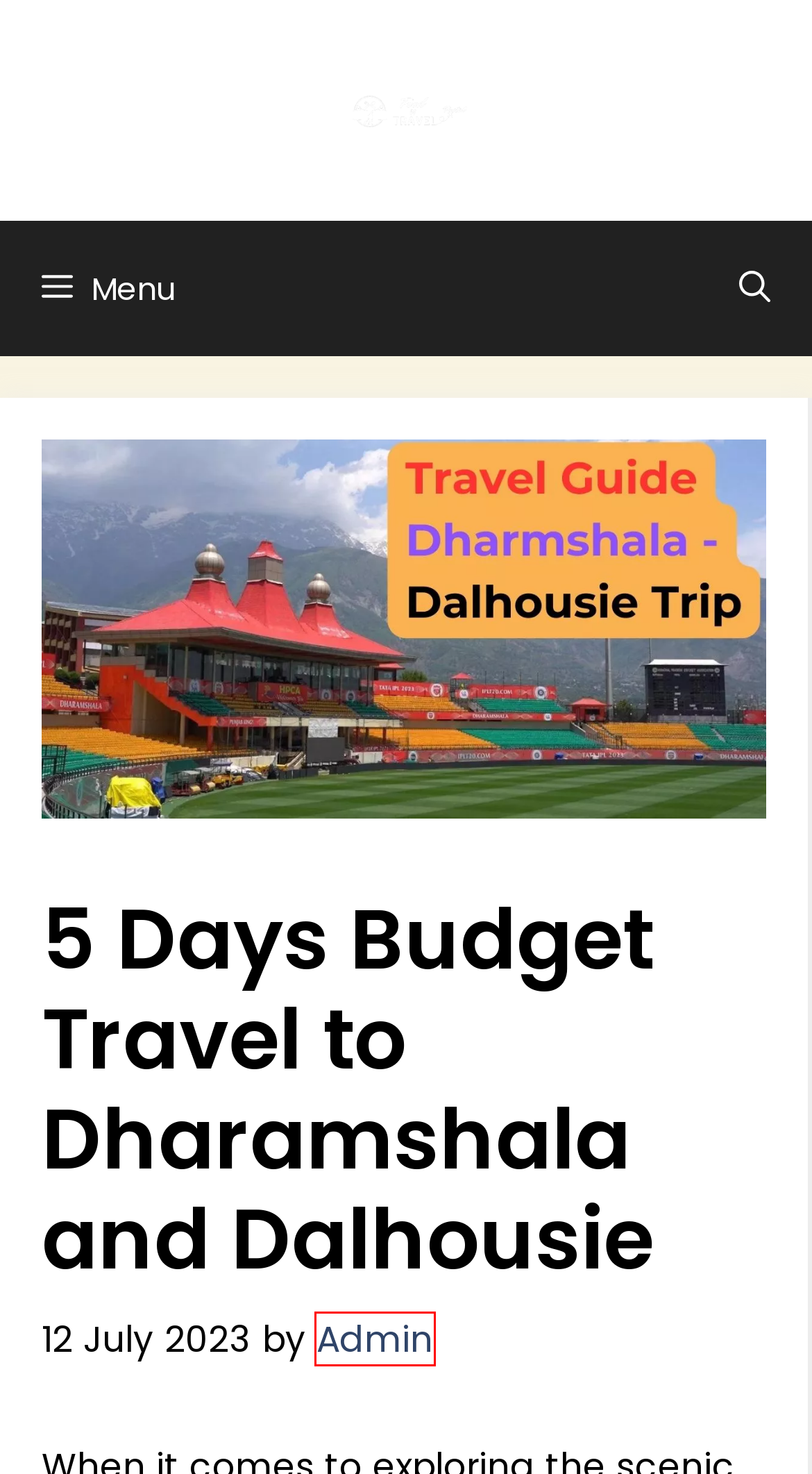Look at the screenshot of a webpage where a red bounding box surrounds a UI element. Your task is to select the best-matching webpage description for the new webpage after you click the element within the bounding box. The available options are:
A. Terms and Conditions – Food-n-Travel Portal
B. Recipe – Food-n-Travel Portal
C. Admin – Food-n-Travel Portal
D. “Discovering Gokarna and Nearby Attractions” – Food-n-Travel Portal
E. Chandrayaan 3: India’s Second Attempt to Land on the Moon – Food-n-Travel Portal
F. Dalhousie – Food-n-Travel Portal
G. Budget Travel to Maldives in 50000 rupees:Tips for Indian Travellers – Food-n-Travel Portal
H. Budget Travel to Fiji in 50000 rupees: Tips for Indians with 5 days Itinerary – Food-n-Travel Portal

C